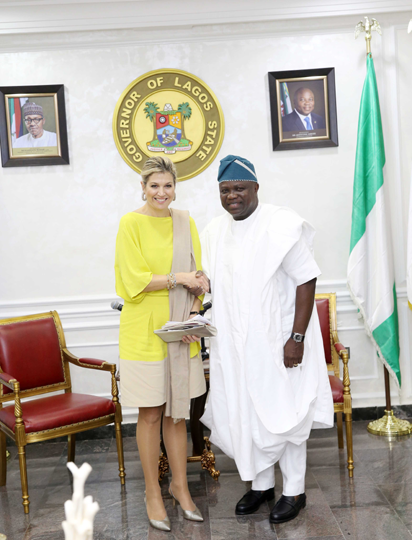What is the purpose of Queen Maxima's visit?
Provide a well-explained and detailed answer to the question.

As stated in the caption, Queen Maxima's visit is part of her efforts to advocate for financial inclusion to alleviate poverty and promote equitable economic growth in Nigeria, which implies that the primary purpose of her visit is to promote financial inclusion.